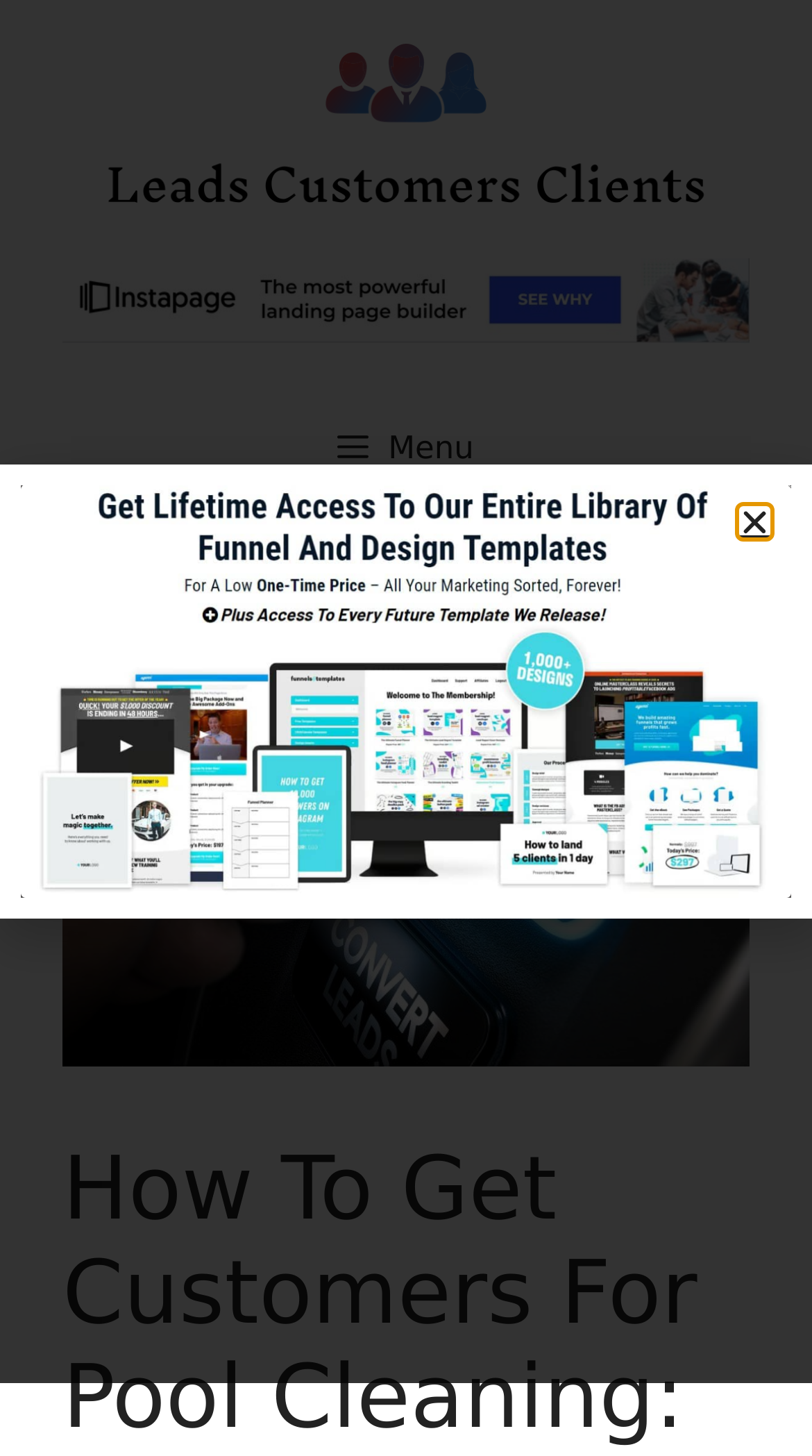How many navigation buttons are visible?
Could you give a comprehensive explanation in response to this question?

There is only one navigation button visible, which is the 'Menu' button located at the top right corner of the webpage, inside the navigation element.